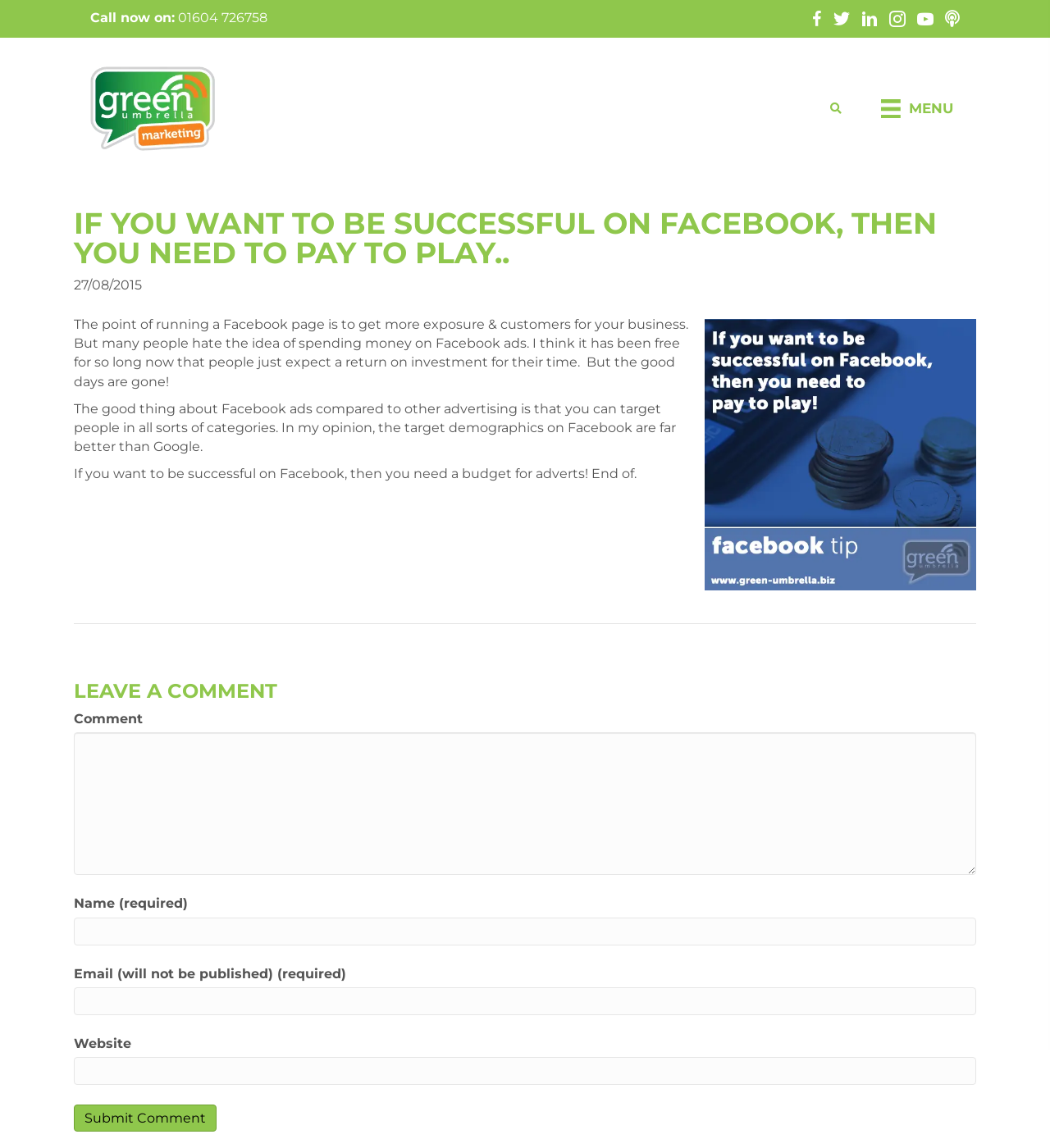Summarize the webpage with intricate details.

This webpage appears to be a blog post or article discussing the importance of paying for Facebook ads to be successful on the platform. At the top of the page, there is a header with the title "You Need To Pay, To Play, On Facebook" and a call-to-action to call a phone number, 01604 726758, which is displayed next to a "Call now on:" label. Below this, there is a link to "Green Umbrella Marketing" with a logo image.

On the right side of the page, there is a search bar and a "MENU" button with an icon. The main content of the page is an article with a heading that reads "IF YOU WANT TO BE SUCCESSFUL ON FACEBOOK, THEN YOU NEED TO PAY TO PLAY..". The article is dated 27/08/2015 and features an image related to the topic.

The article itself discusses the importance of paying for Facebook ads to get more exposure and customers for a business. It highlights the benefits of Facebook ads, including the ability to target specific demographics. The author concludes that having a budget for Facebook ads is necessary to be successful on the platform.

Below the article, there is a section for leaving a comment, which includes a heading, a comment box, and fields for entering a name, email, and website. There is also a "Submit Comment" button.